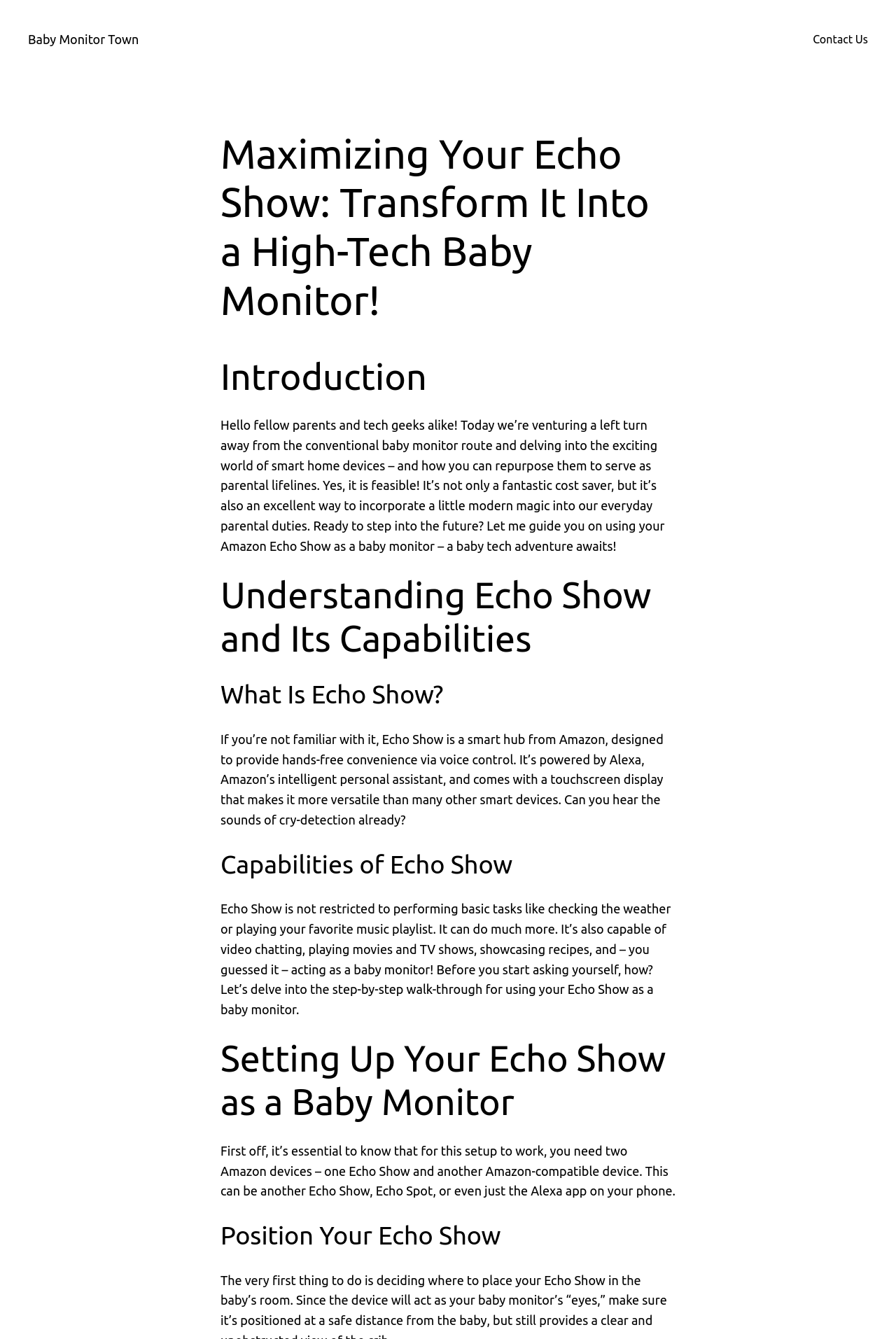Please provide a brief answer to the question using only one word or phrase: 
What is required to set up Echo Show as a baby monitor?

Two Amazon devices